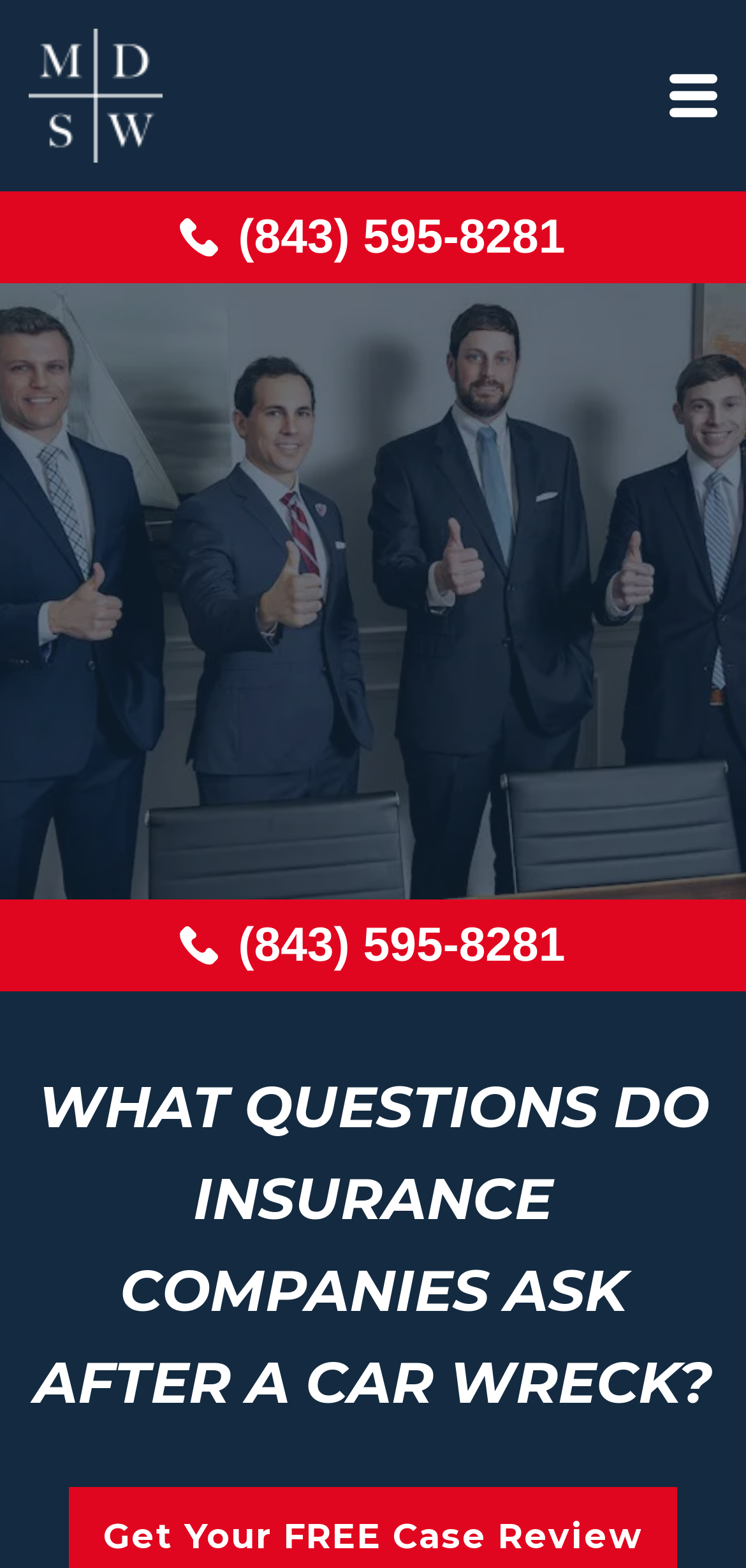Find and provide the bounding box coordinates for the UI element described with: "(843) 595-8281".

[0.242, 0.132, 0.758, 0.168]